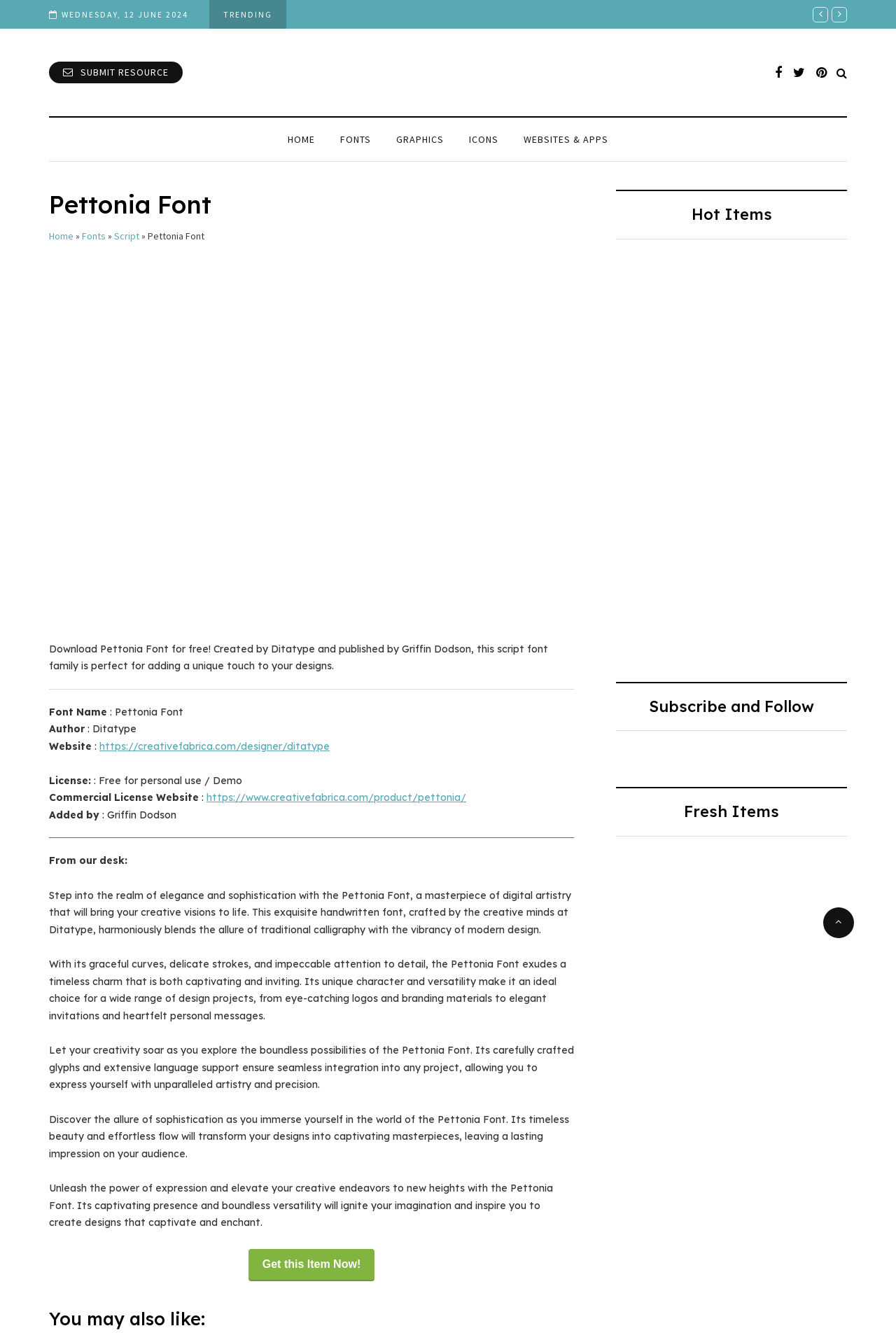Offer a comprehensive description of the webpage’s content and structure.

This webpage is about the Pettonia Font, a digital font family. At the top, there is a navigation bar with links to "HOME", "FONTS", "GRAPHICS", "ICONS", and "WEBSITES & APPS". Below the navigation bar, there is a heading that reads "Pettonia Font" and a breadcrumb trail that shows the current page's location.

The main content of the page is divided into two sections. The left section contains information about the Pettonia Font, including a description, font name, author, website, license, and commercial license website. There is also a call-to-action button that reads "Get this Item Now!".

The right section is a complementary section that displays a list of hot items, including fonts such as "Kayla Outline Font", "Butterfly Monogram Font Font", "Hi Bestina Font", and others. Each item in the list has a heading and a link to the corresponding font page.

At the bottom of the page, there is a link to scroll to the top of the page. The overall layout of the page is clean and easy to navigate, with clear headings and concise text.